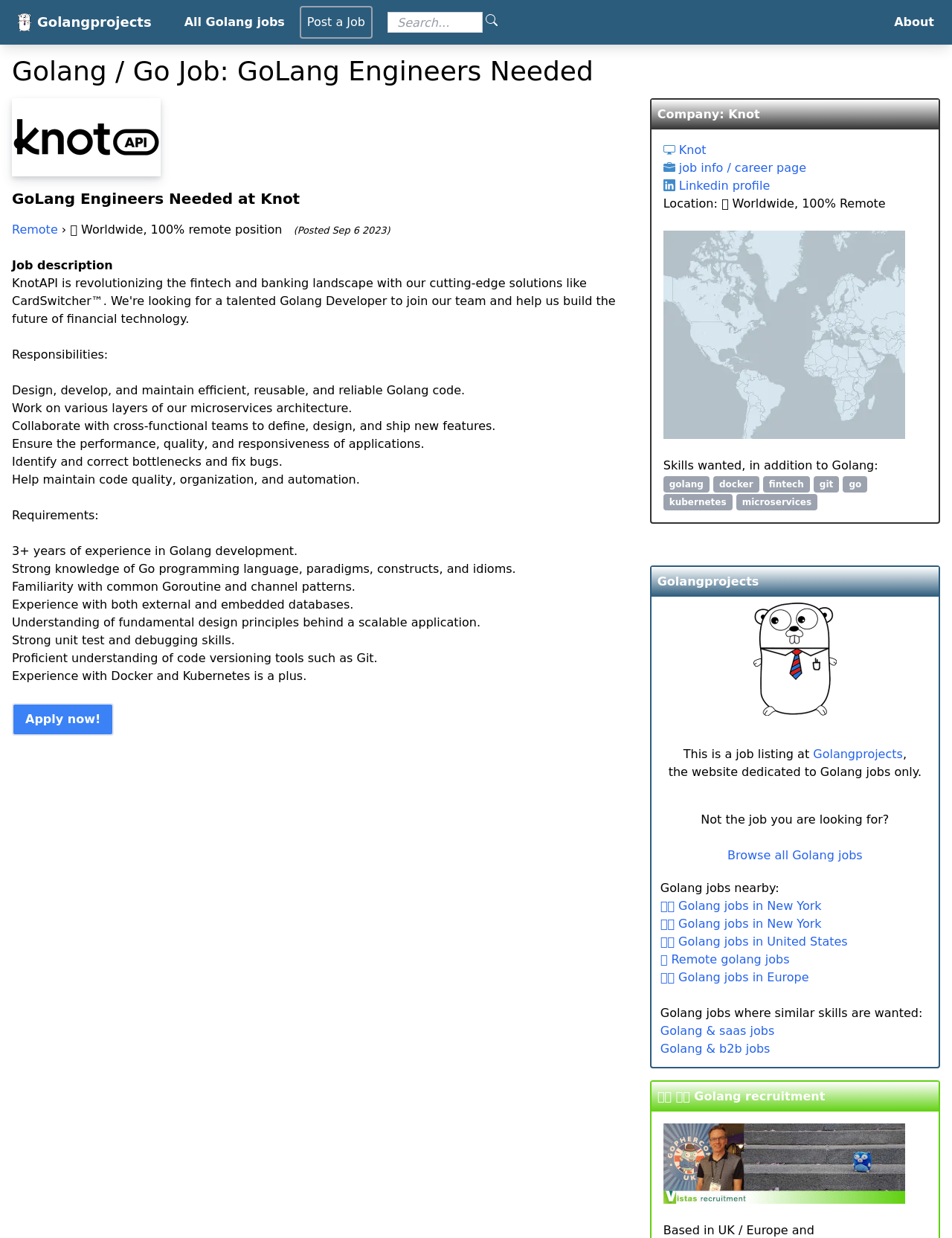Show the bounding box coordinates for the element that needs to be clicked to execute the following instruction: "Contact the writer". Provide the coordinates in the form of four float numbers between 0 and 1, i.e., [left, top, right, bottom].

None